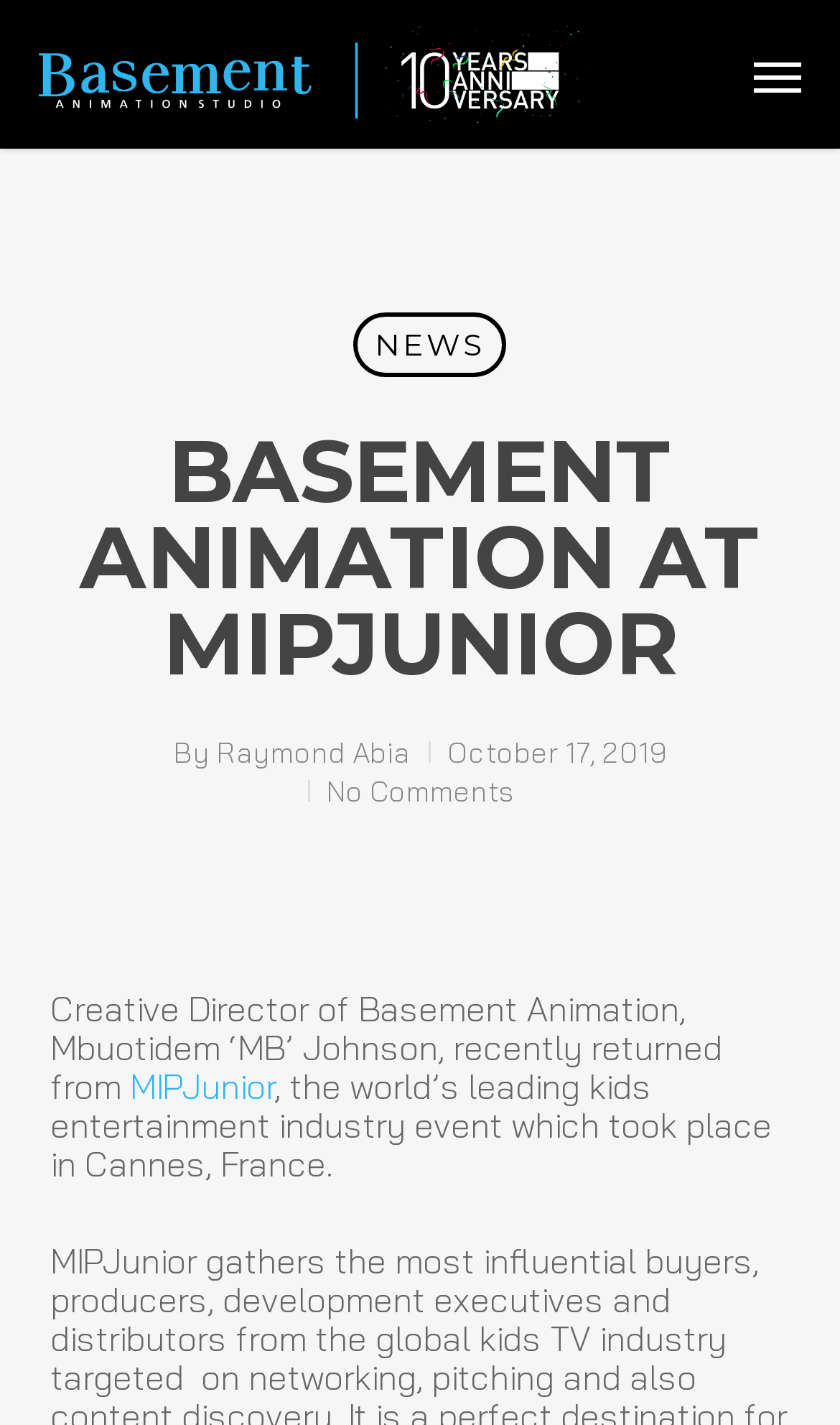Articulate a complete and detailed caption of the webpage elements.

The webpage is about Basement Animation at MIPJunior, with a prominent link to "Basement Animation" at the top left, accompanied by an image with the same name. 

To the top right, there is a button labeled "Navigation Menu". Below the image and link, there is a heading that reads "BASEMENT ANIMATION AT MIPJUNIOR" spanning almost the entire width of the page. 

Underneath the heading, there is a link to "NEWS" positioned roughly in the middle of the page. 

Further down, there is a section with text "By" followed by a link to "Raymond Abia", and then the date "October 17, 2019". 

Below this section, there is a link to "No Comments" with a paragraph of text describing the experience of Mbuotidem ‘MB’ Johnson, the Creative Director of Basement Animation, at MIPJunior, a kids entertainment industry event in Cannes, France. The paragraph includes a link to "MIPJunior".